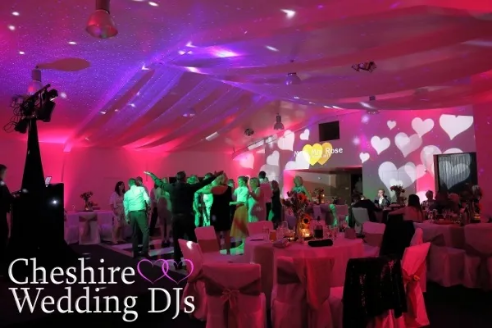Answer the question with a single word or phrase: 
What is the shape of the projections on the walls?

Heart-shaped